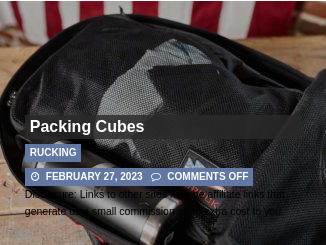What type of links may be present in the article?
Examine the webpage screenshot and provide an in-depth answer to the question.

The disclaimer at the bottom of the image notes that the links in the article may be affiliate links, indicating that the site could earn a small commission from any purchases made.